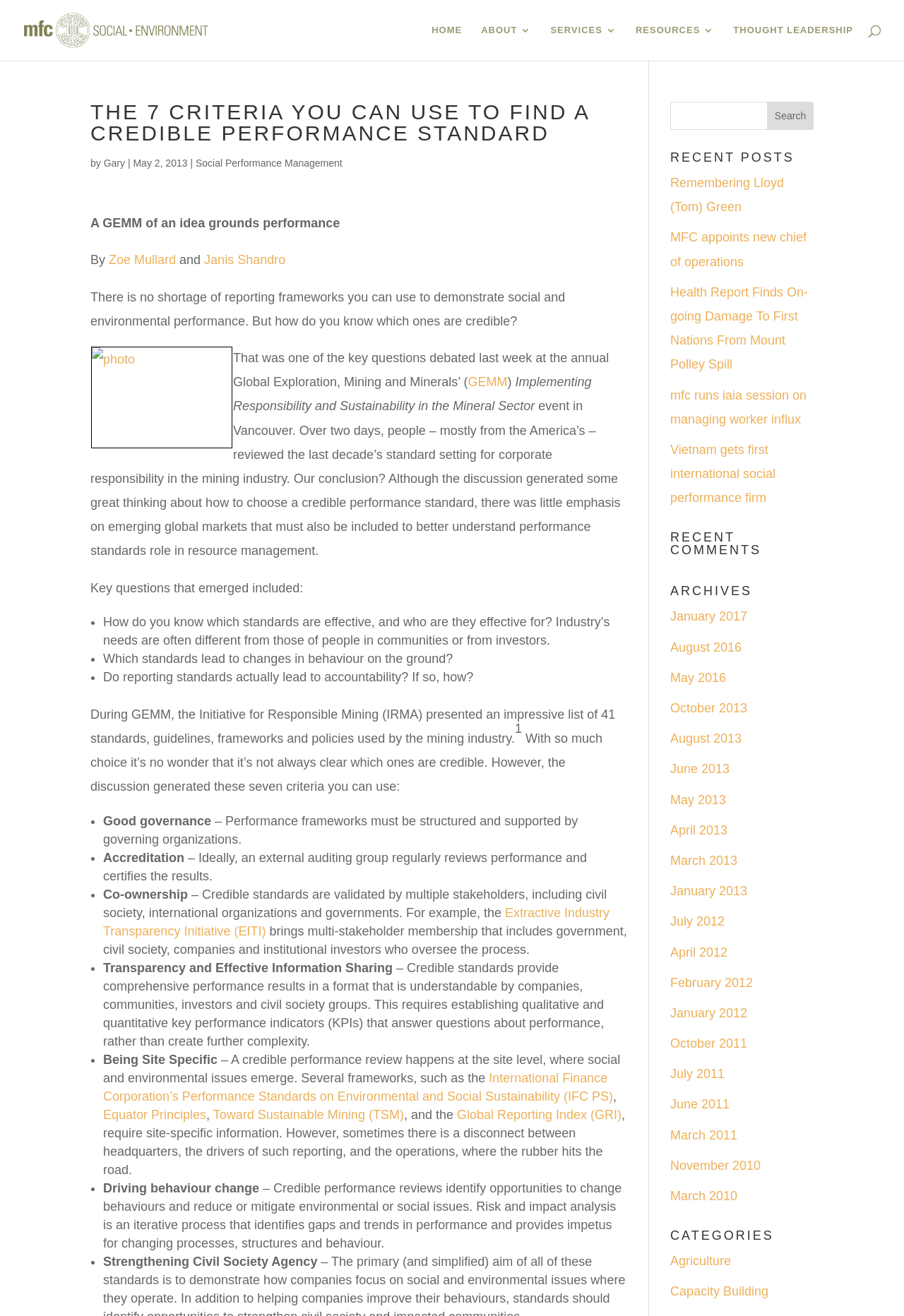Provide a short, one-word or phrase answer to the question below:
How many recent posts are listed on the webpage?

5